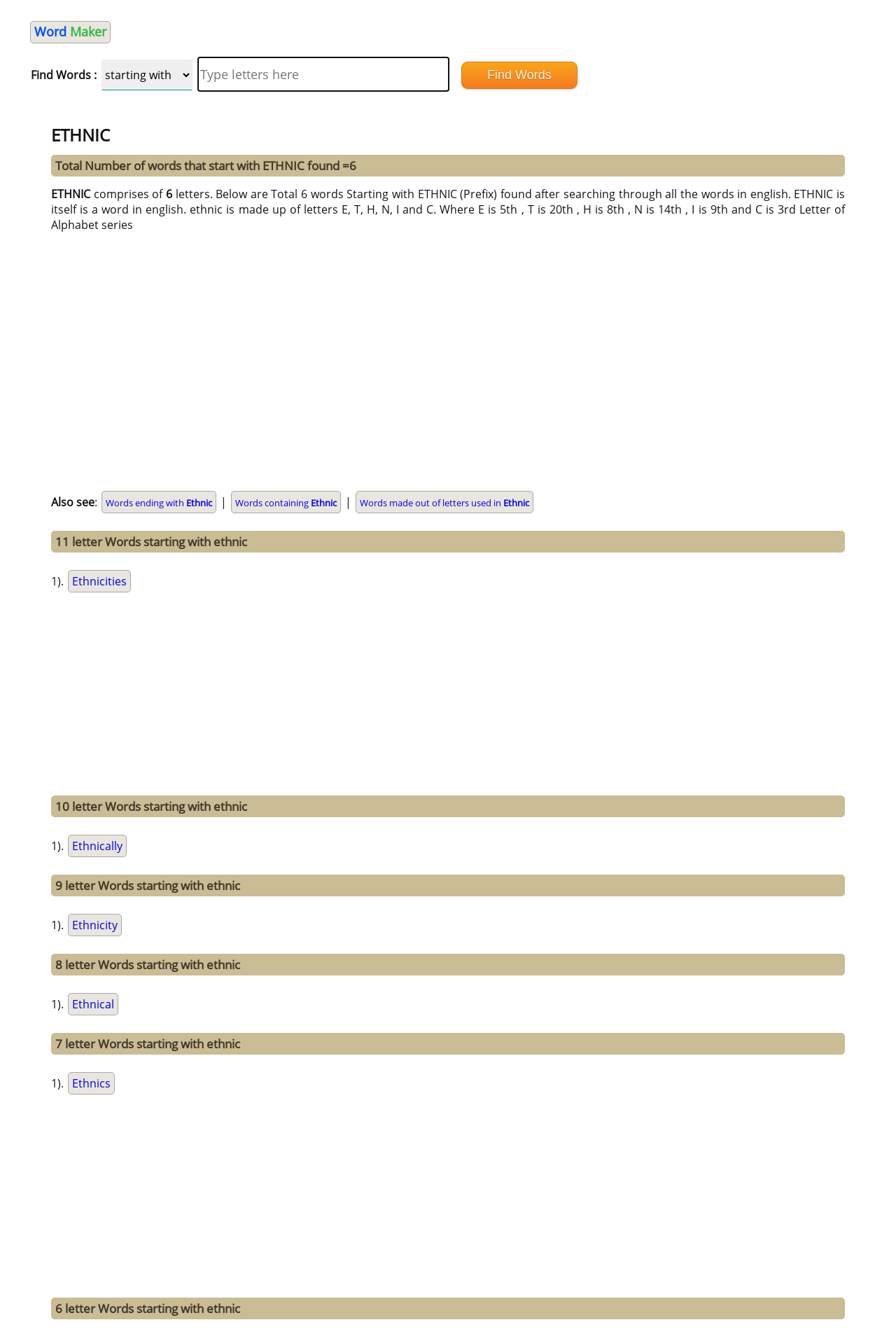Please provide a comprehensive response to the question below by analyzing the image: 
How many letters are in the word ETHNIC?

The answer can be found in the text 'ETHNIC is itself is a word in english. ethnic is made up of letters E, T, H, N, I and C.' which explains the composition of the word ETHNIC. There are 7 letters in the word ETHNIC.